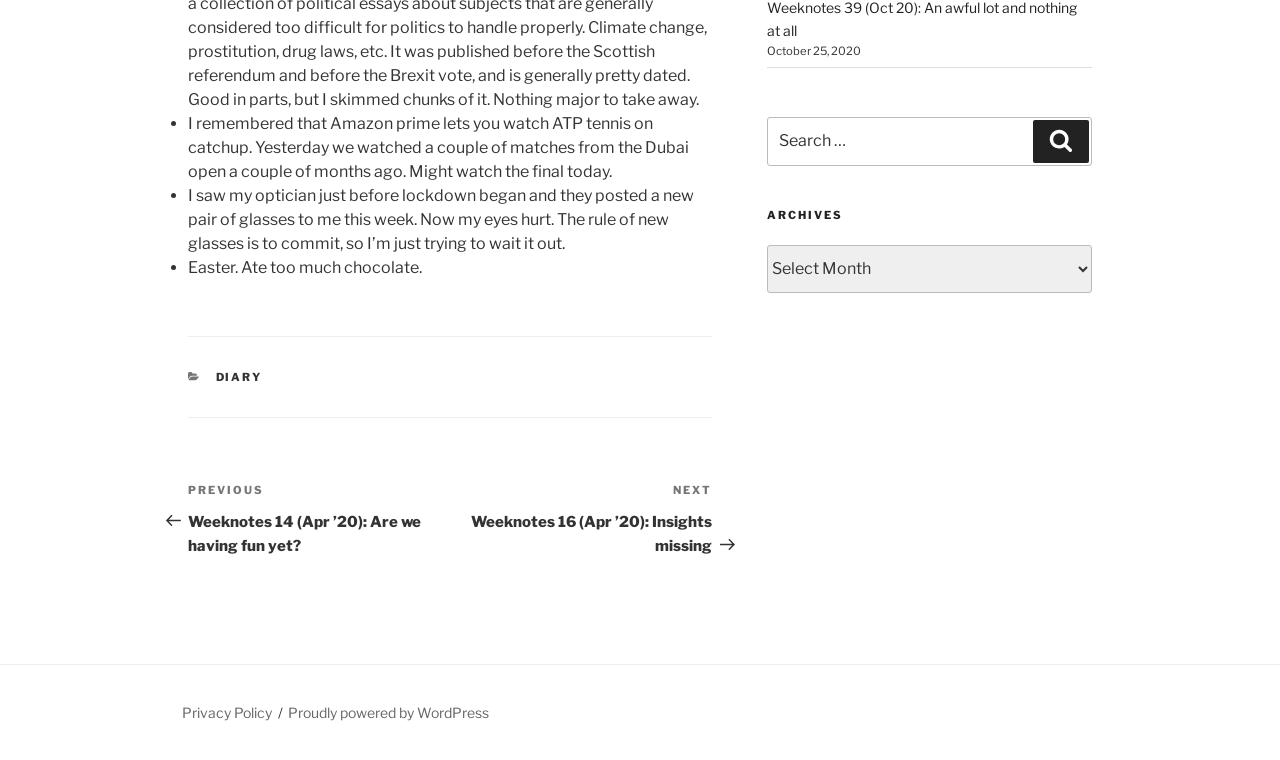Given the description "Proudly powered by WordPress", provide the bounding box coordinates of the corresponding UI element.

[0.225, 0.927, 0.382, 0.949]